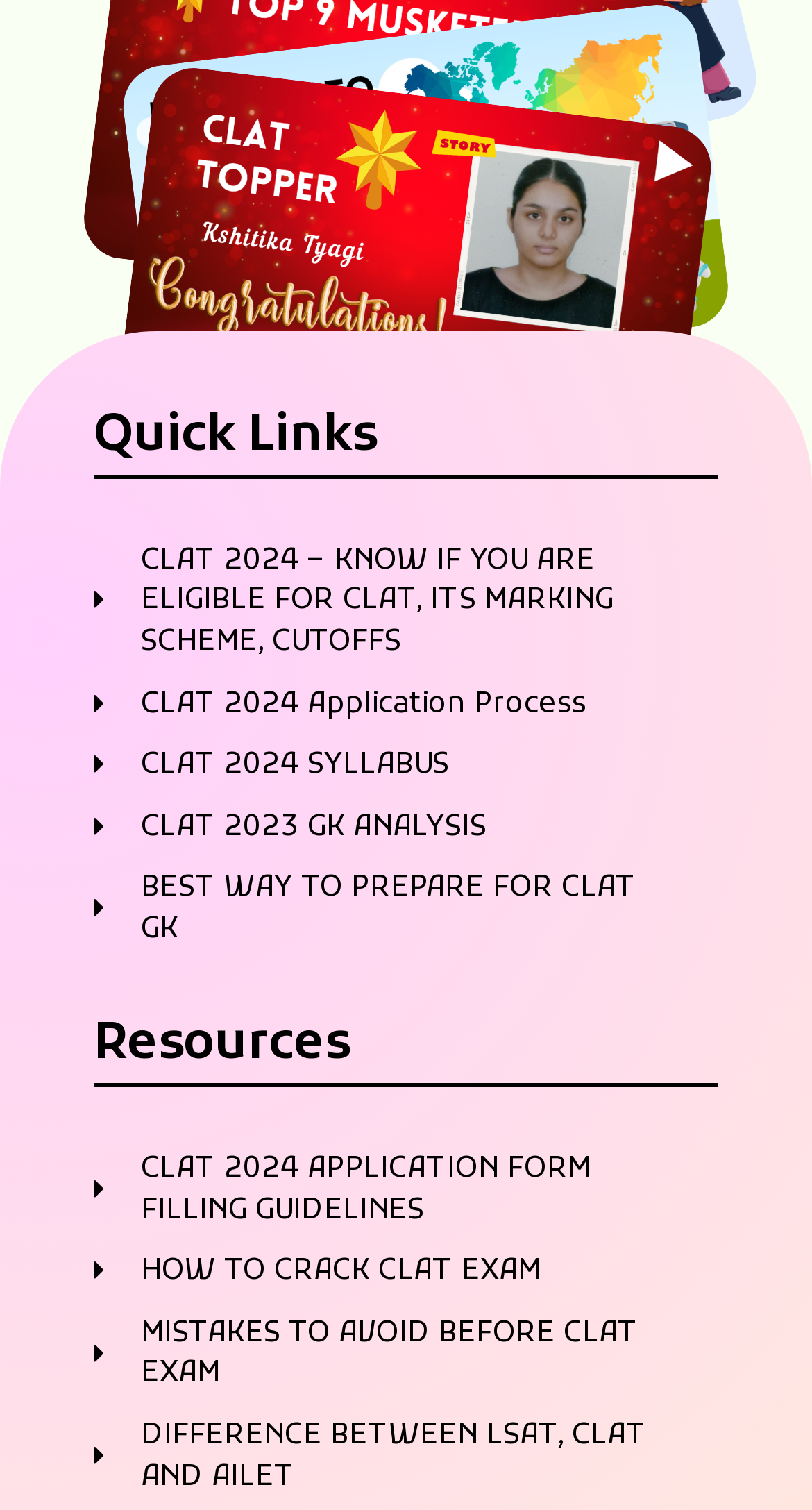Extract the bounding box coordinates for the described element: "CLAT 2023 GK ANALYSIS". The coordinates should be represented as four float numbers between 0 and 1: [left, top, right, bottom].

[0.115, 0.535, 0.838, 0.562]